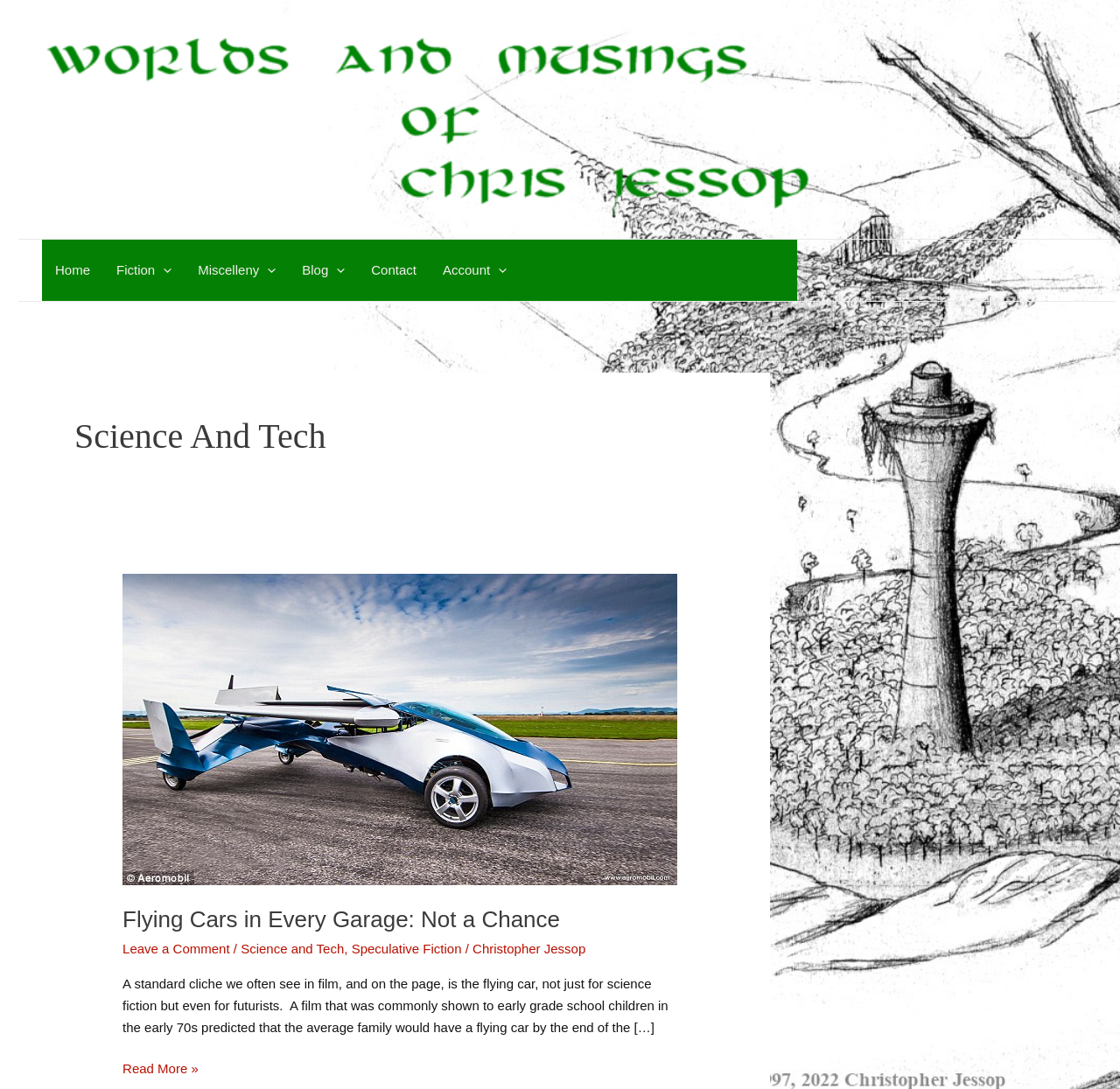Determine the bounding box coordinates of the element that should be clicked to execute the following command: "Toggle the Fiction Menu".

[0.092, 0.22, 0.165, 0.276]